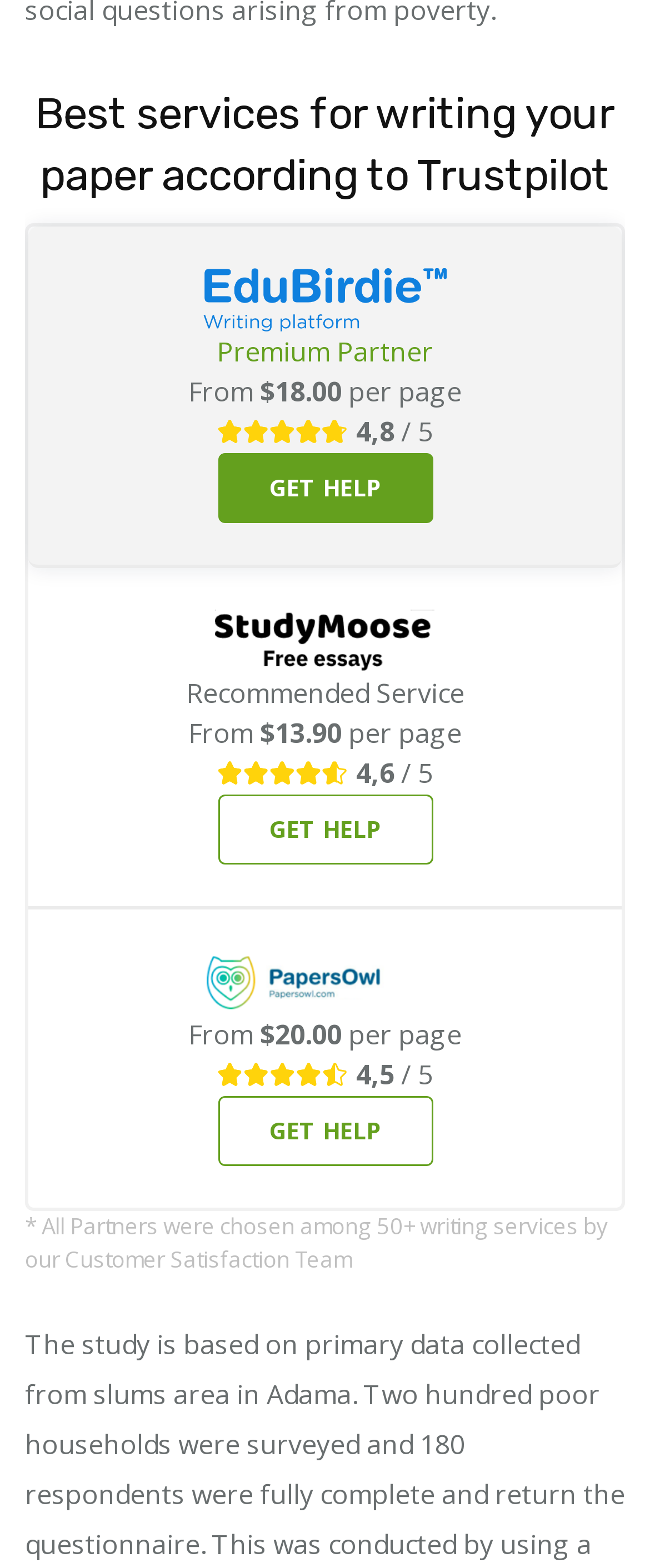How many services are listed on the webpage?
Based on the screenshot, provide a one-word or short-phrase response.

3